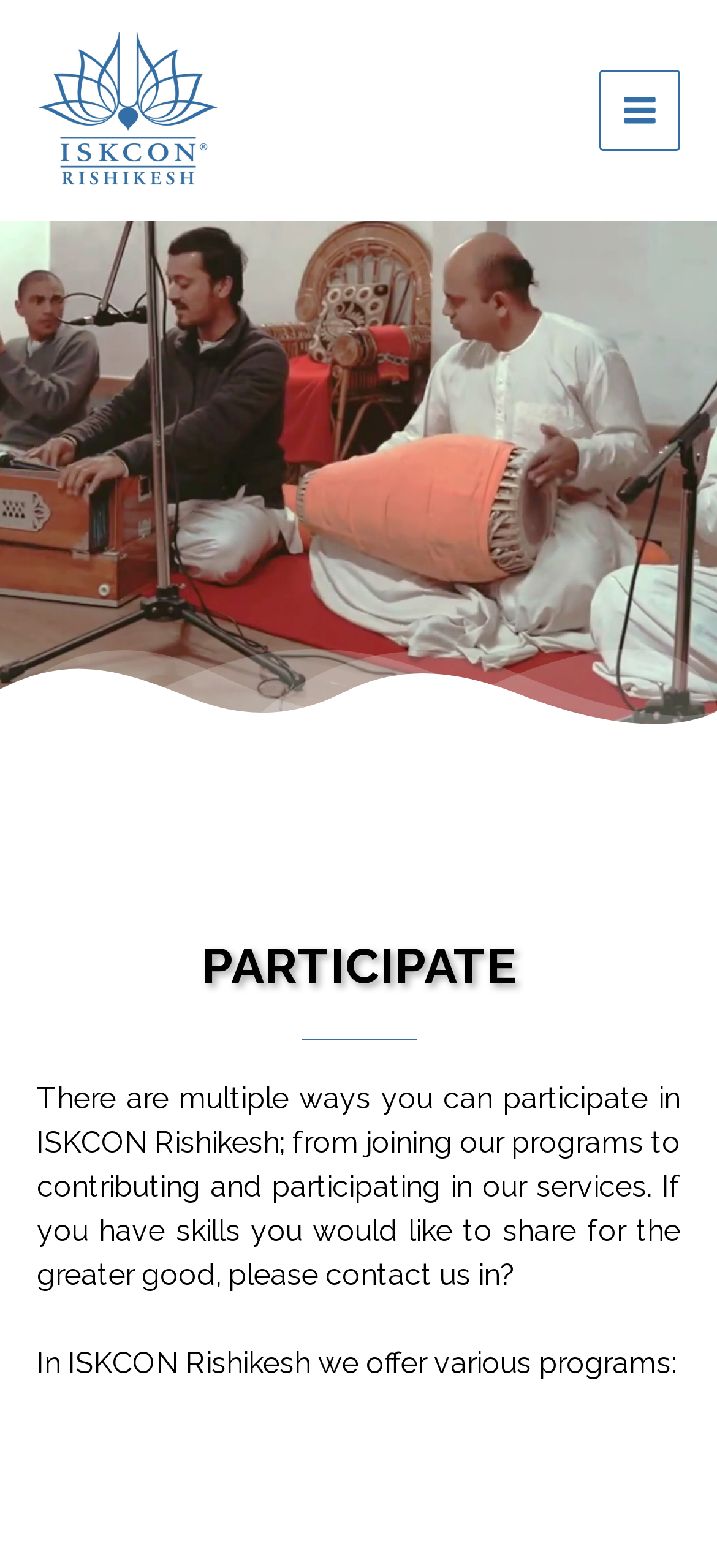Identify the bounding box for the described UI element: "Main Menu".

[0.835, 0.044, 0.949, 0.096]